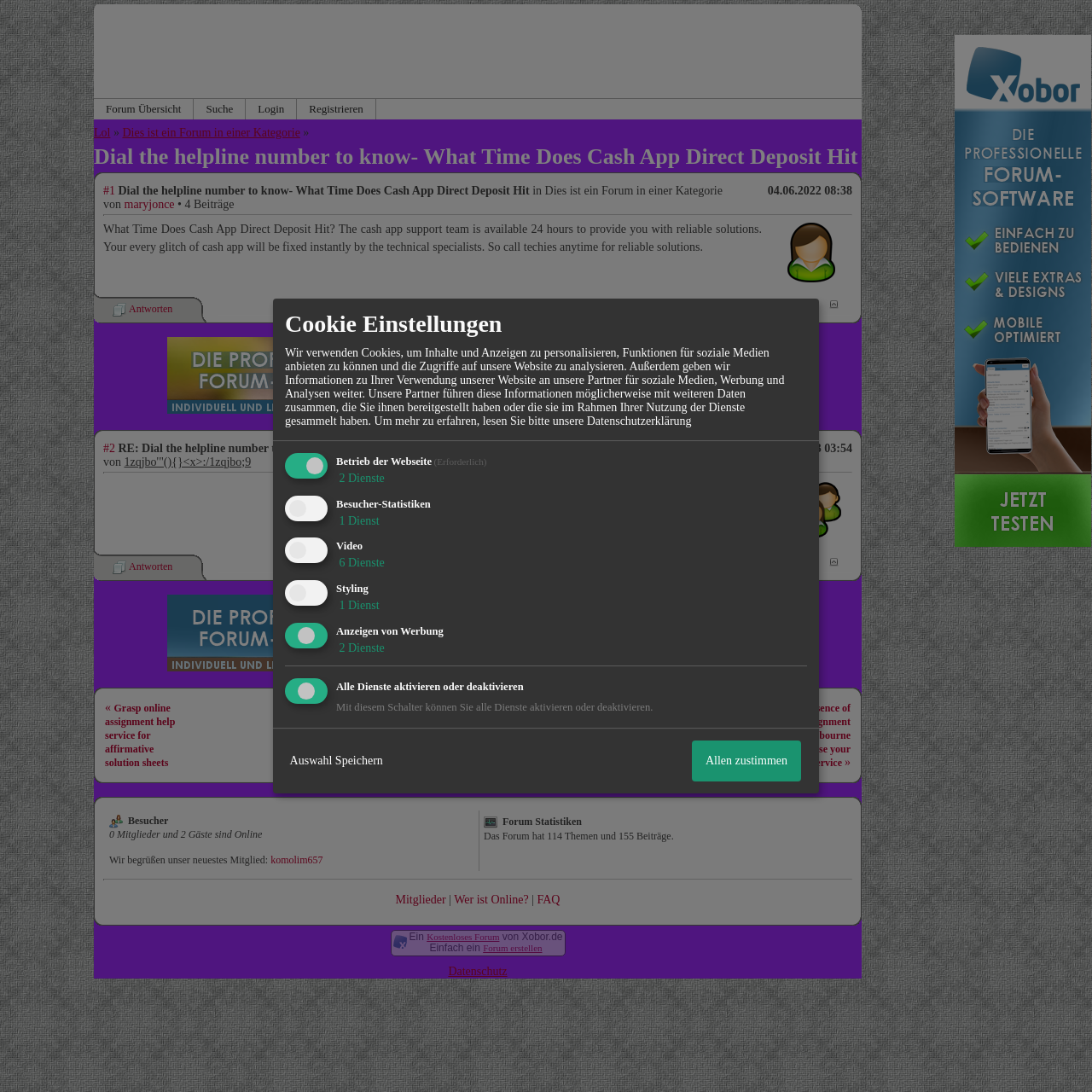Please locate the bounding box coordinates of the element's region that needs to be clicked to follow the instruction: "Click on the 'Forum Übersicht' link". The bounding box coordinates should be provided as four float numbers between 0 and 1, i.e., [left, top, right, bottom].

[0.086, 0.091, 0.177, 0.109]